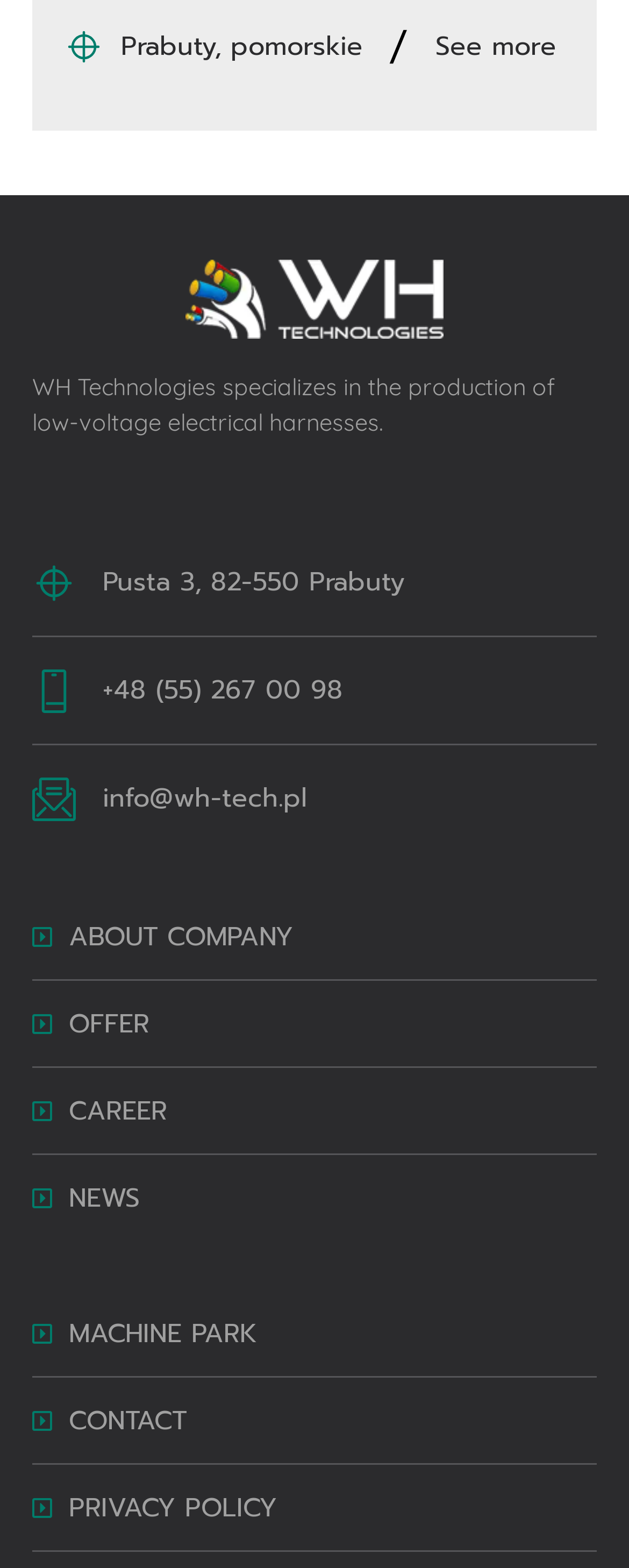Bounding box coordinates are specified in the format (top-left x, top-left y, bottom-right x, bottom-right y). All values are floating point numbers bounded between 0 and 1. Please provide the bounding box coordinate of the region this sentence describes: alt="Wiązki kablowe WH Technologies"

[0.295, 0.166, 0.705, 0.216]